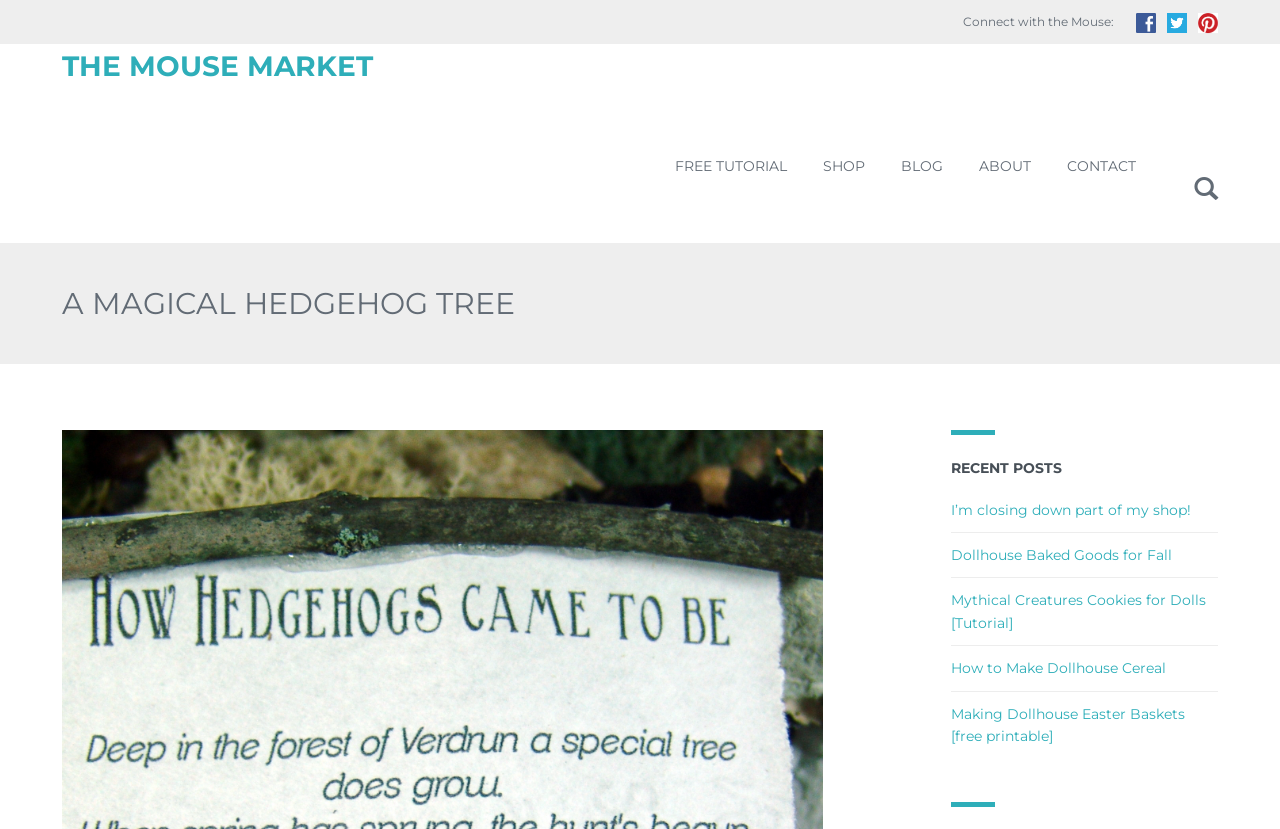Specify the bounding box coordinates of the element's region that should be clicked to achieve the following instruction: "Check the 'RECENT POSTS'". The bounding box coordinates consist of four float numbers between 0 and 1, in the format [left, top, right, bottom].

[0.743, 0.556, 0.952, 0.575]